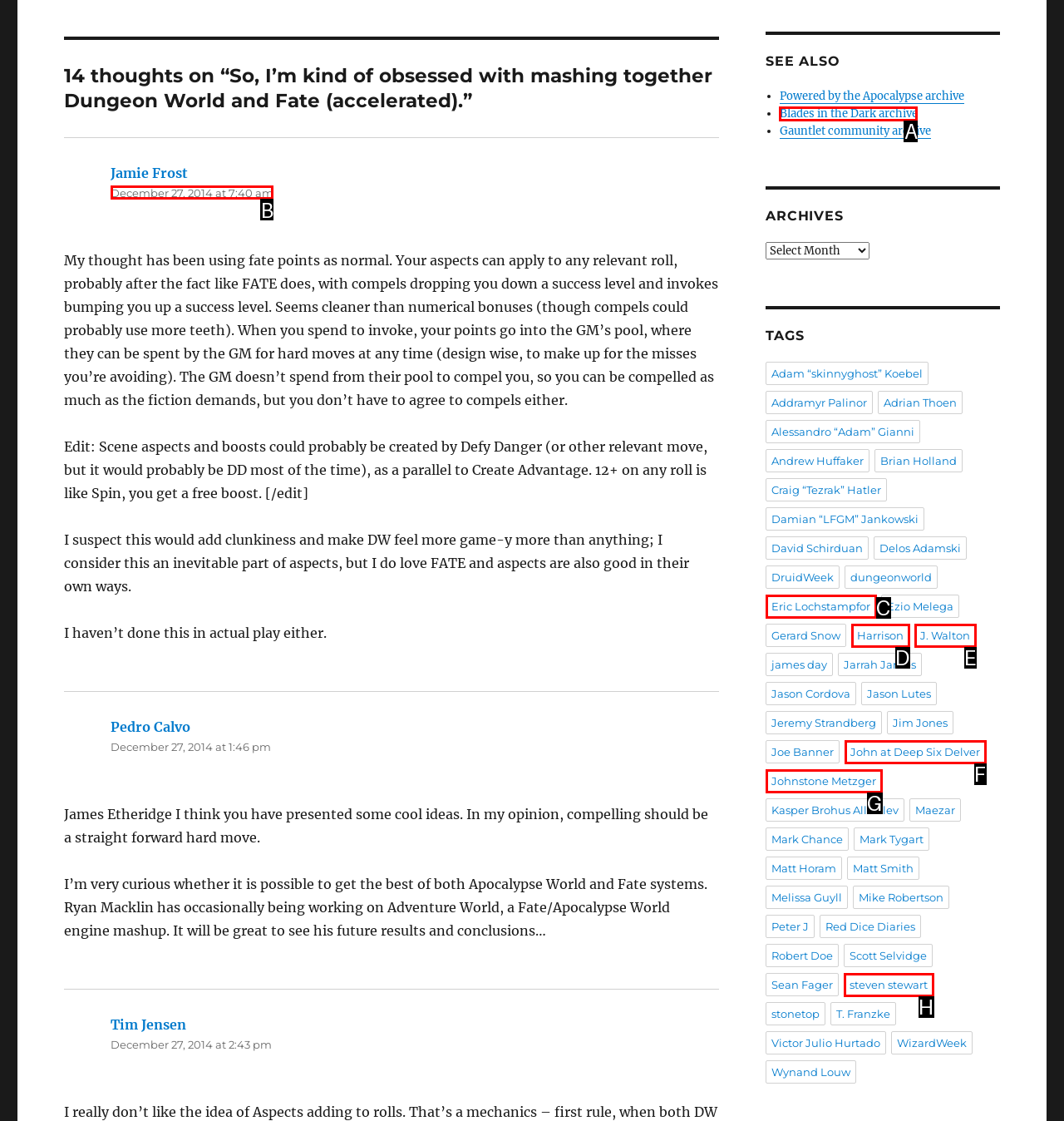Select the correct UI element to click for this task: Click on the link 'December 27, 2014 at 7:40 am'.
Answer using the letter from the provided options.

B